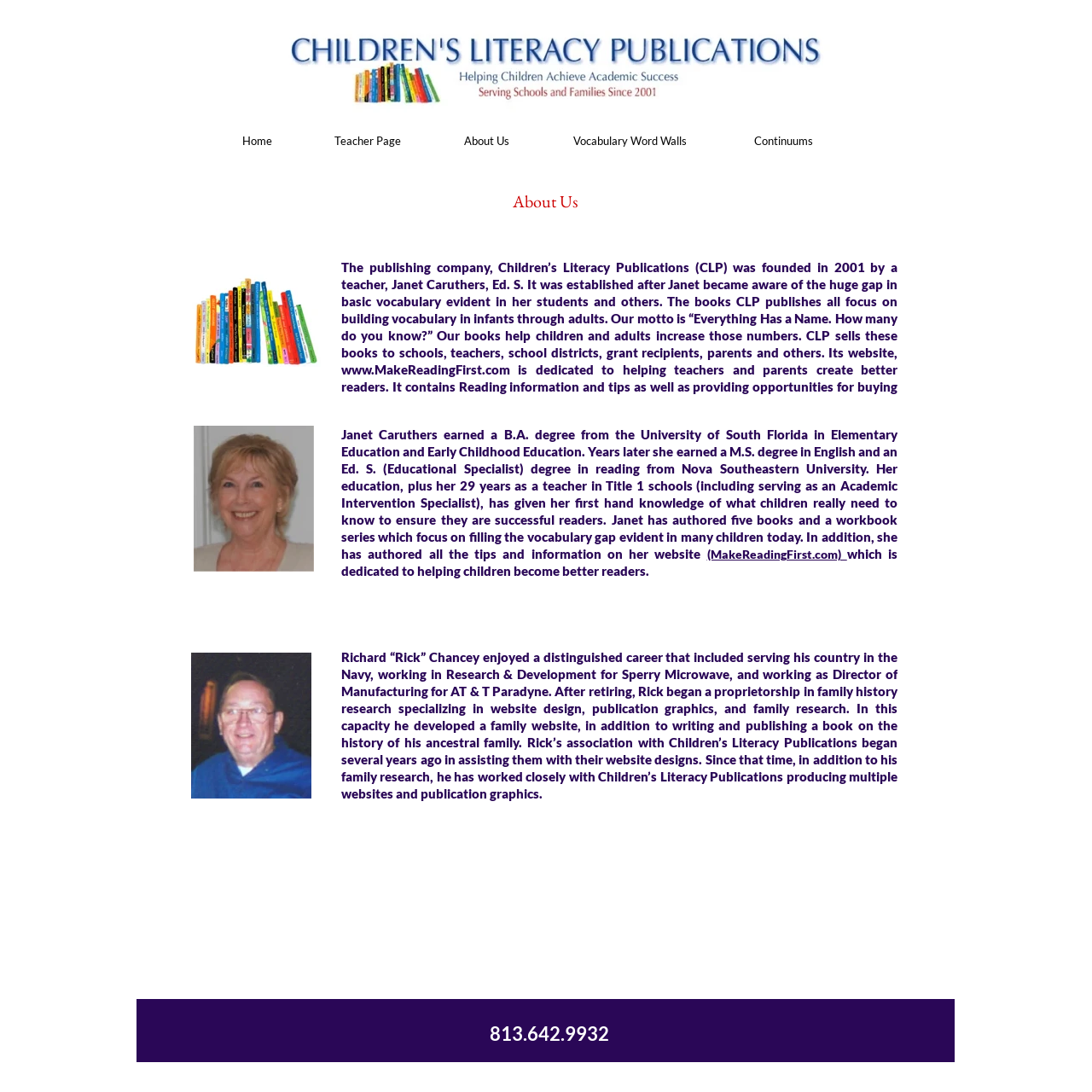Who founded Children’s Literacy Publications?
Please interpret the details in the image and answer the question thoroughly.

According to the webpage, Janet Caruthers, Ed. S. founded Children’s Literacy Publications (CLP) in 2001. This information is found in the StaticText element with the text 'The publishing company, Children’s Literacy Publications (CLP) was founded in 2001 by a teacher, Janet Caruthers, Ed. S.'